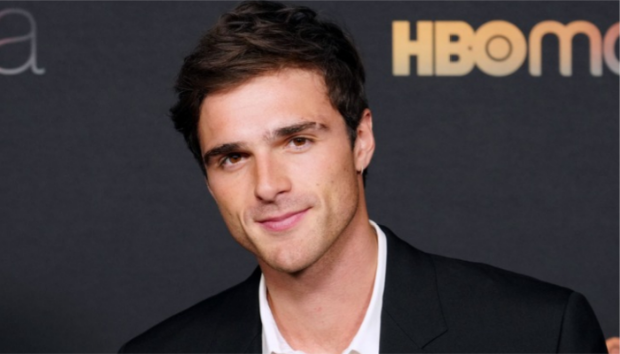Respond with a single word or phrase for the following question: 
What is the significance of the HBO logo?

Connection to entertainment industry